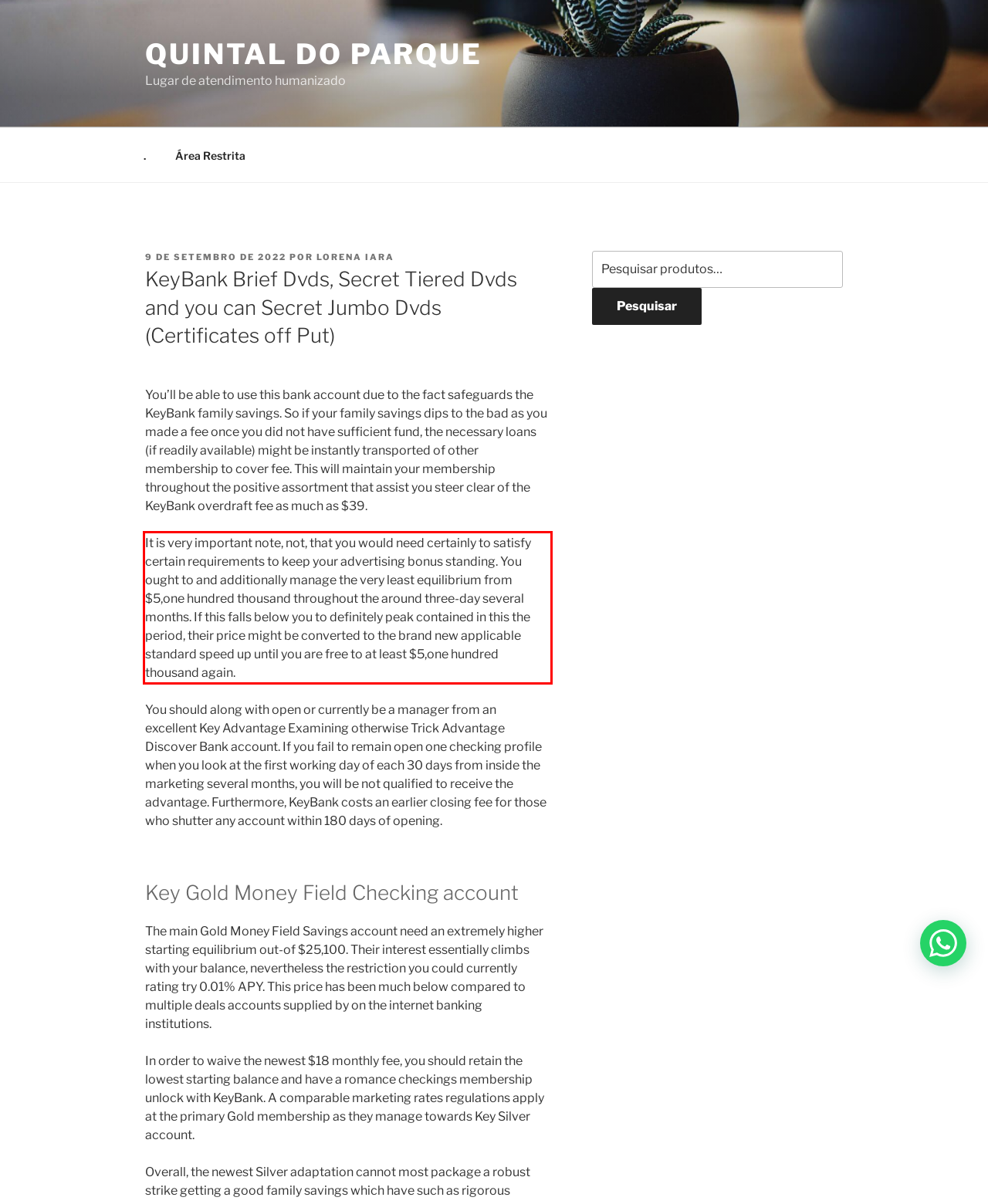Please perform OCR on the UI element surrounded by the red bounding box in the given webpage screenshot and extract its text content.

It is very important note, not, that you would need certainly to satisfy certain requirements to keep your advertising bonus standing. You ought to and additionally manage the very least equilibrium from $5,one hundred thousand throughout the around three-day several months. If this falls below you to definitely peak contained in this the period, their price might be converted to the brand new applicable standard speed up until you are free to at least $5,one hundred thousand again.